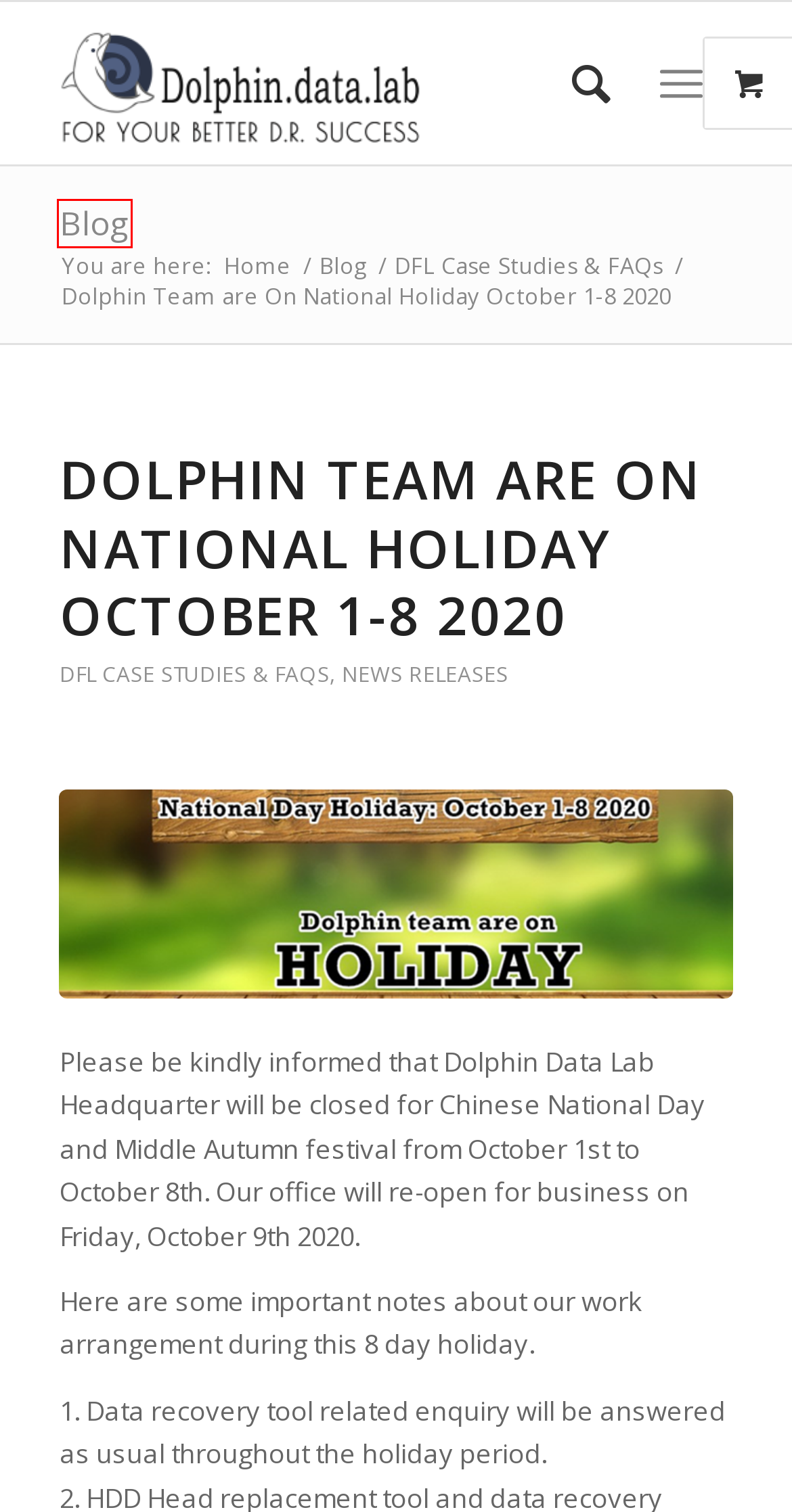Review the screenshot of a webpage that includes a red bounding box. Choose the webpage description that best matches the new webpage displayed after clicking the element within the bounding box. Here are the candidates:
A. Blog - Dolphin Data Lab
B. Data Recovery Training U-disk Plus - Dolphin Data Lab
C. Head and Platter Swap Pro. Standard - Dolphin Data Lab
D. Cart - Dolphin Data Lab
E. DFL Case Studies & FAQs Archives - Dolphin Data Lab
F. Dolphin Data Lab - HDD Repair & Data Recovery Hardware Tools
G. News Releases Archives - Dolphin Data Lab
H. Dolphin DVR FAQ-DVR Module Works While other Modules not - Dolphin Data Lab

A